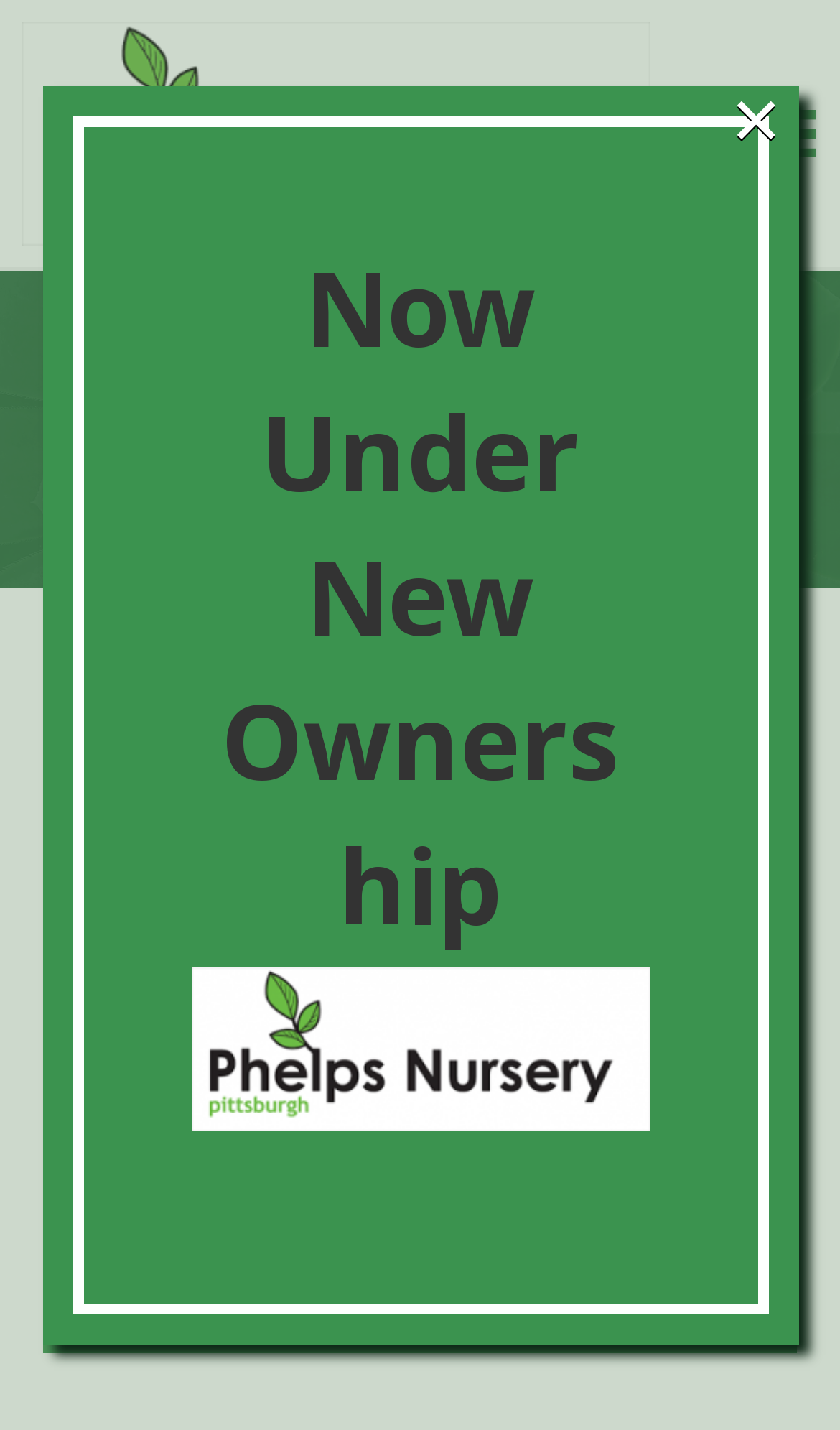What is the main product category?
Look at the screenshot and respond with one word or a short phrase.

Bulk Materials